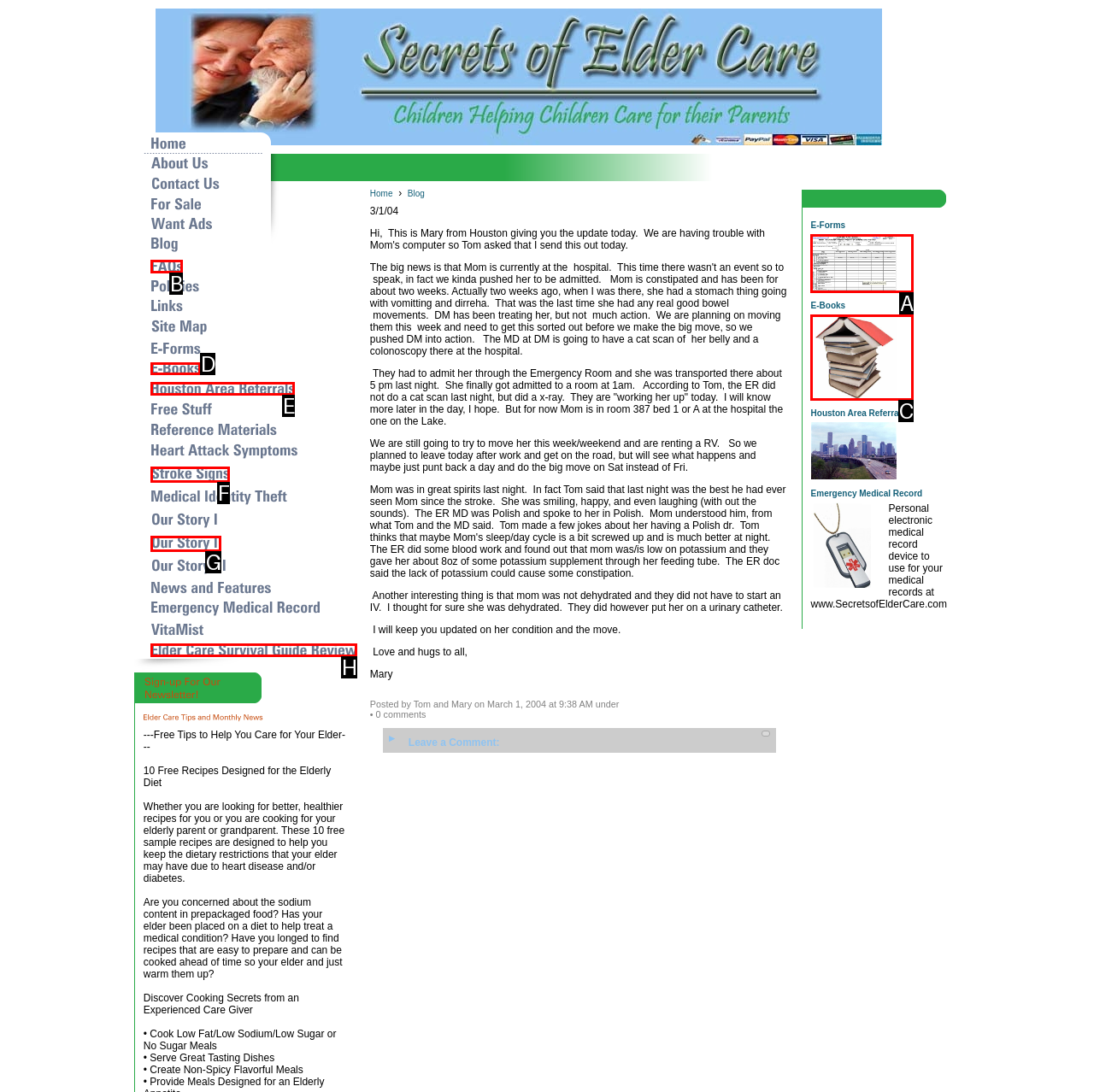Given the description: alt="Stroke Signs", pick the option that matches best and answer with the corresponding letter directly.

F